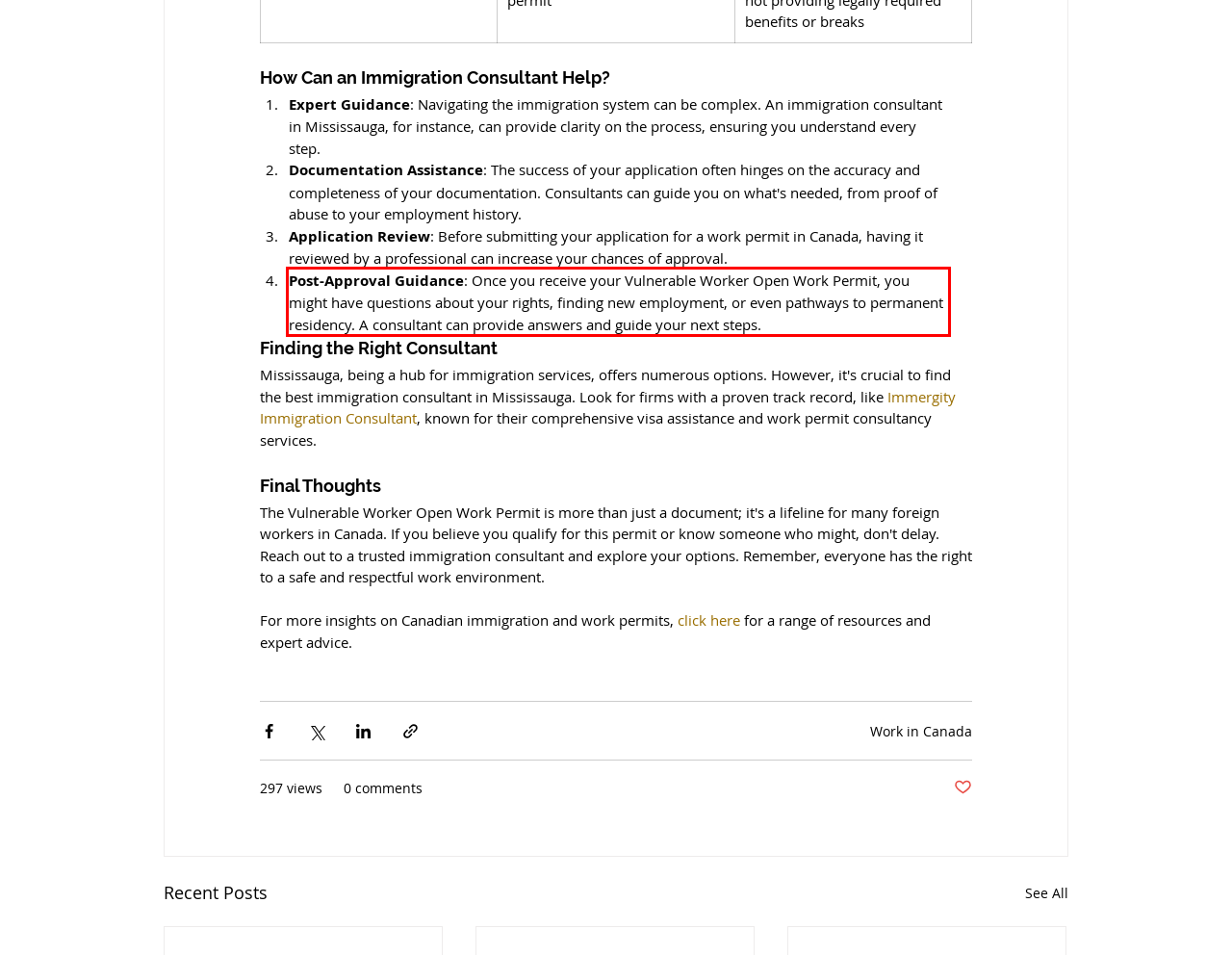You are given a webpage screenshot with a red bounding box around a UI element. Extract and generate the text inside this red bounding box.

Post-Approval Guidance: Once you receive your Vulnerable Worker Open Work Permit, you might have questions about your rights, finding new employment, or even pathways to permanent residency. A consultant can provide answers and guide your next steps.